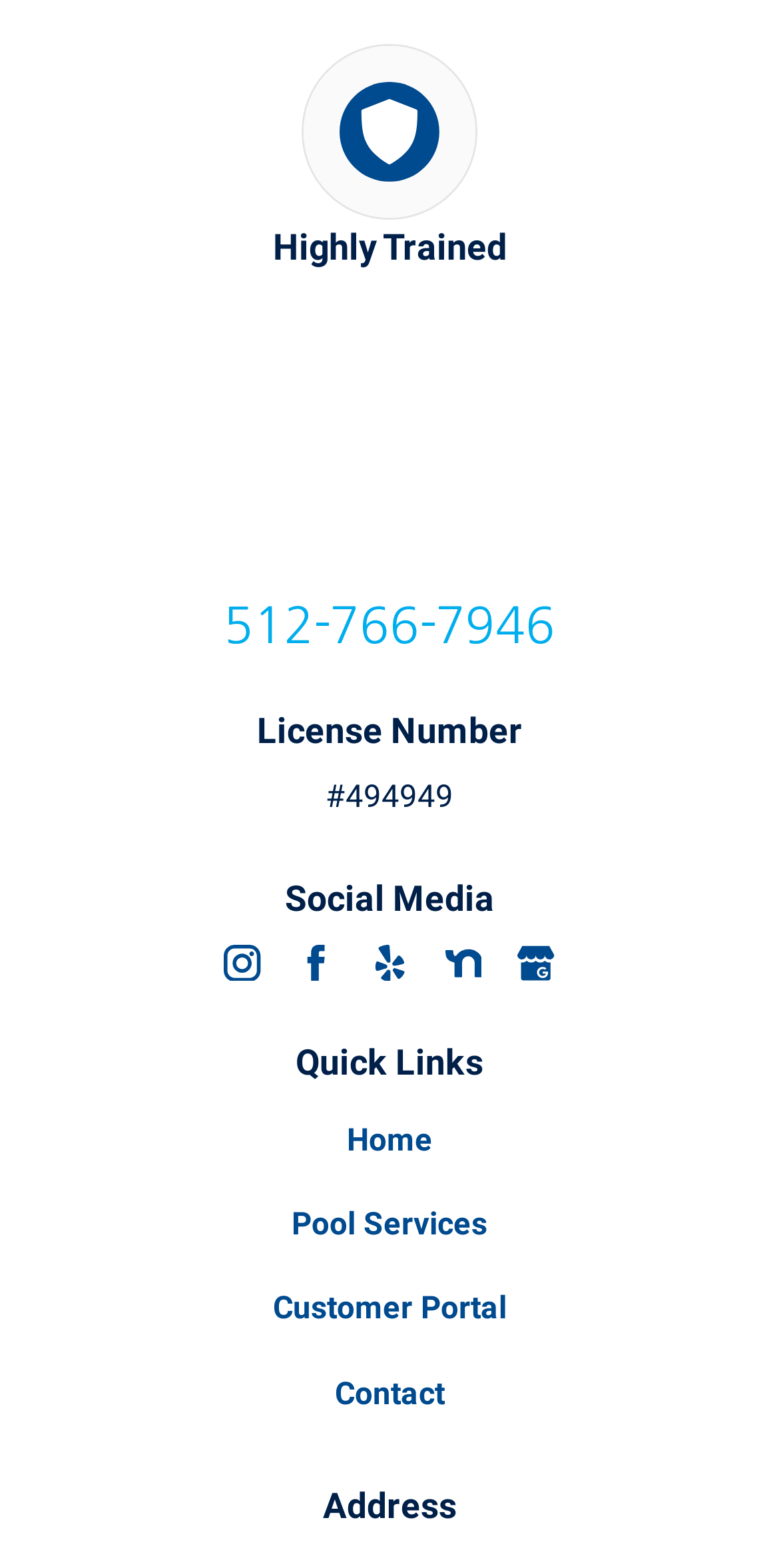Using the image as a reference, answer the following question in as much detail as possible:
How many social media links are there?

There are five social media links located below the 'Social Media' text, which are Instagram, Facebook, Yelp, Nextdoor, and Google Business Profile. Each link has an associated image element with a similar bounding box, indicating they are part of the same group.